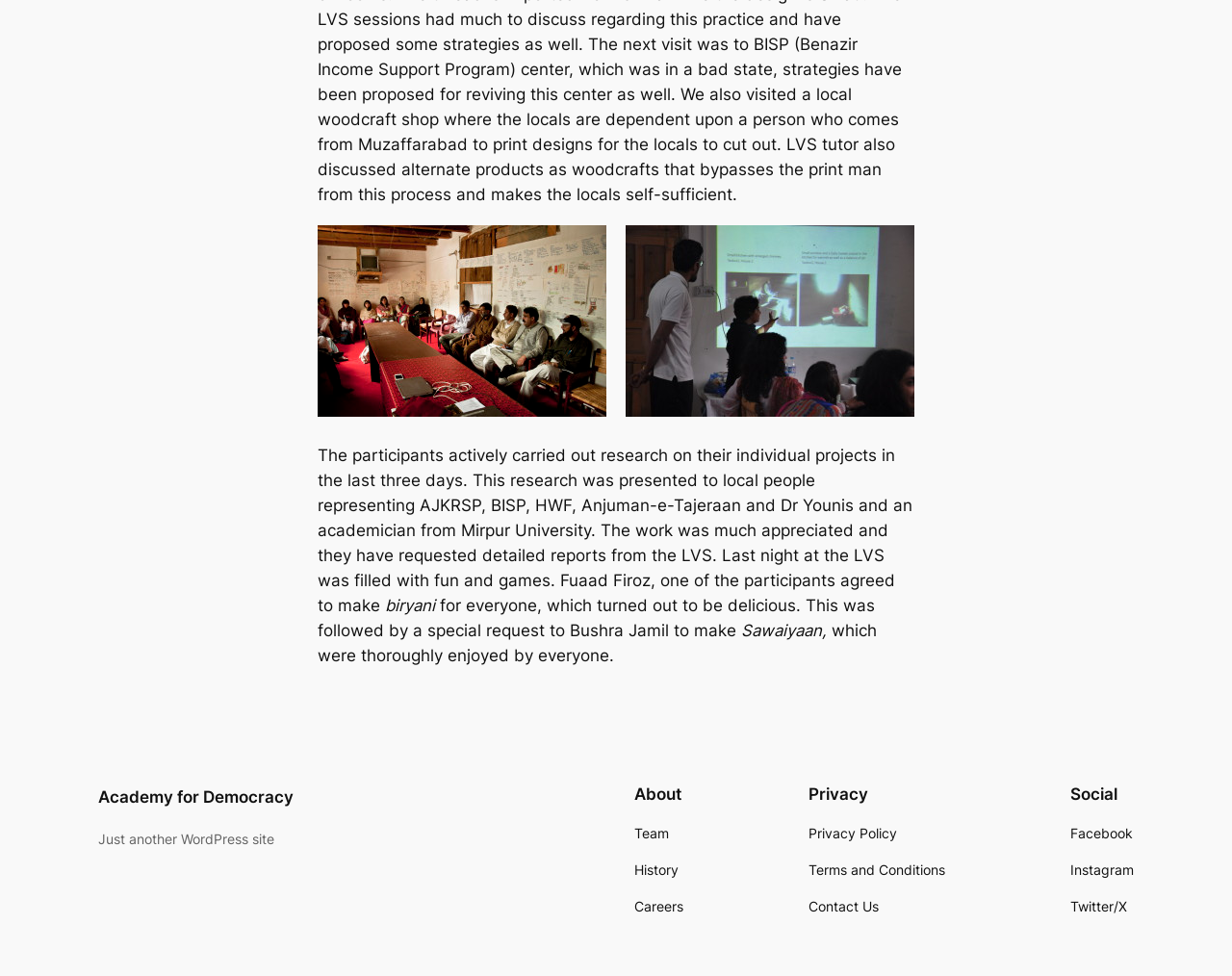Please reply to the following question using a single word or phrase: 
What is the name of the university mentioned in the text?

Mirpur University